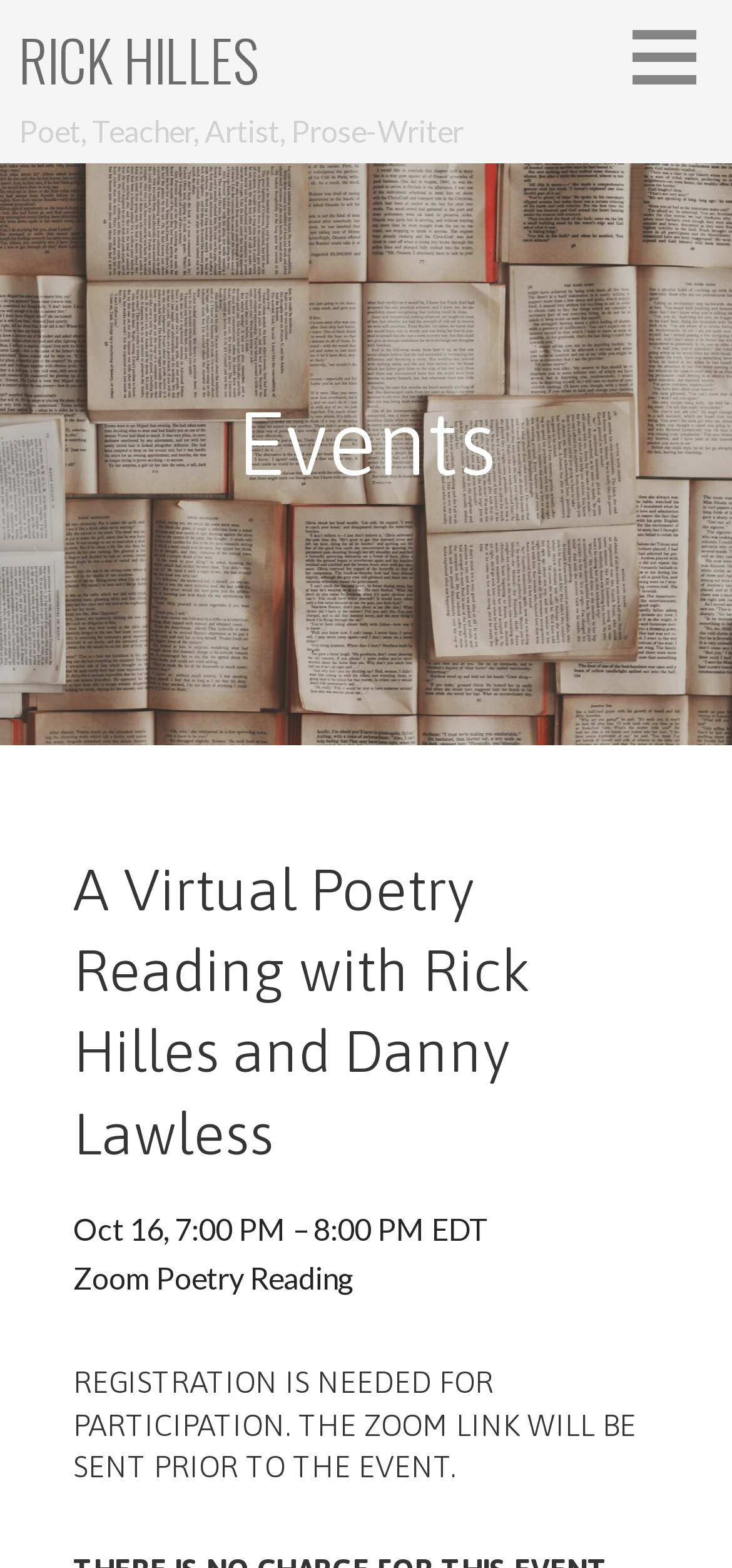What platform will be used for the poetry reading event?
Based on the image, answer the question with as much detail as possible.

The platform that will be used for the poetry reading event can be found in the text 'Zoom Poetry Reading', which is a subheading under the main heading 'Events'.